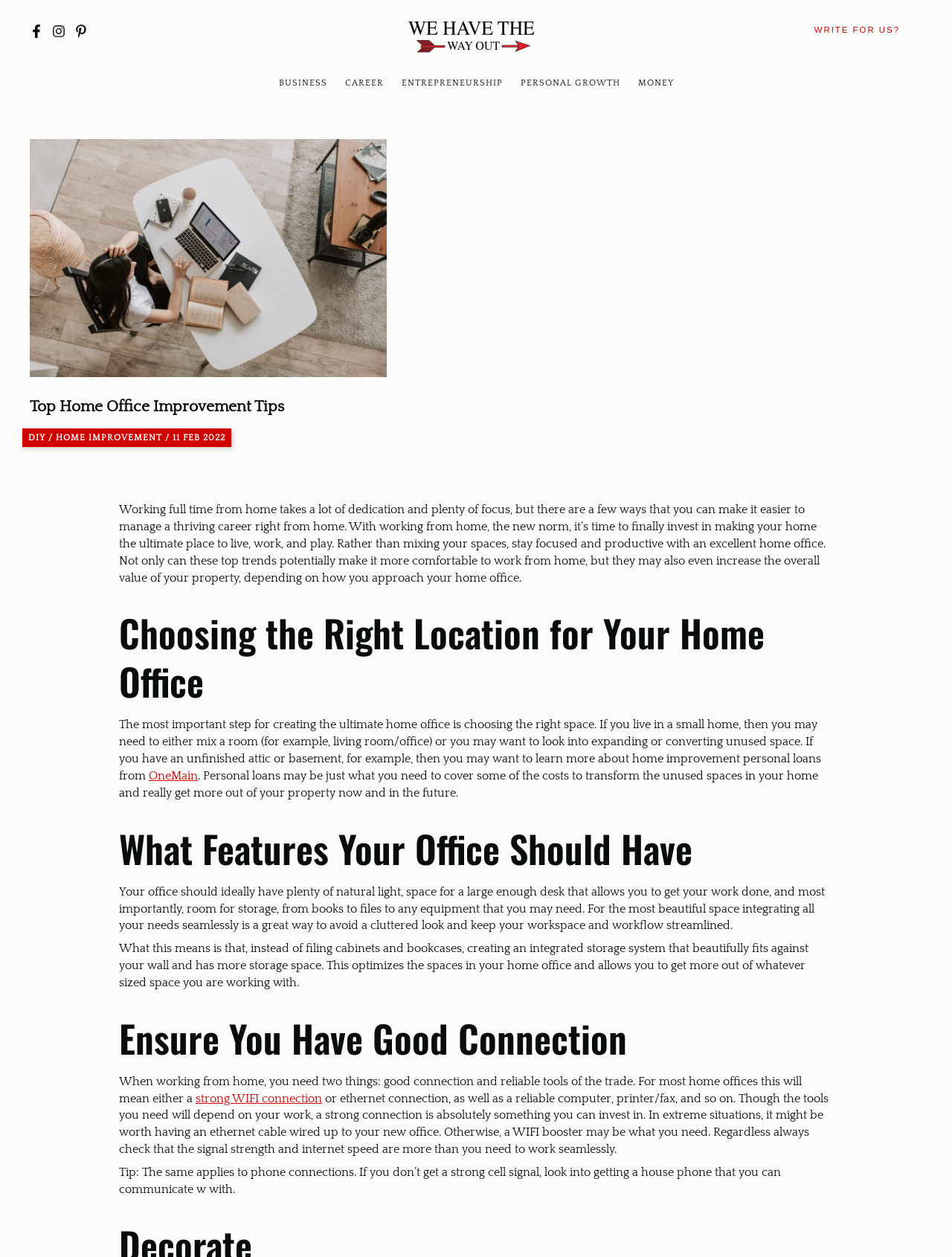How many headings are there in the article?
Refer to the image and provide a one-word or short phrase answer.

4